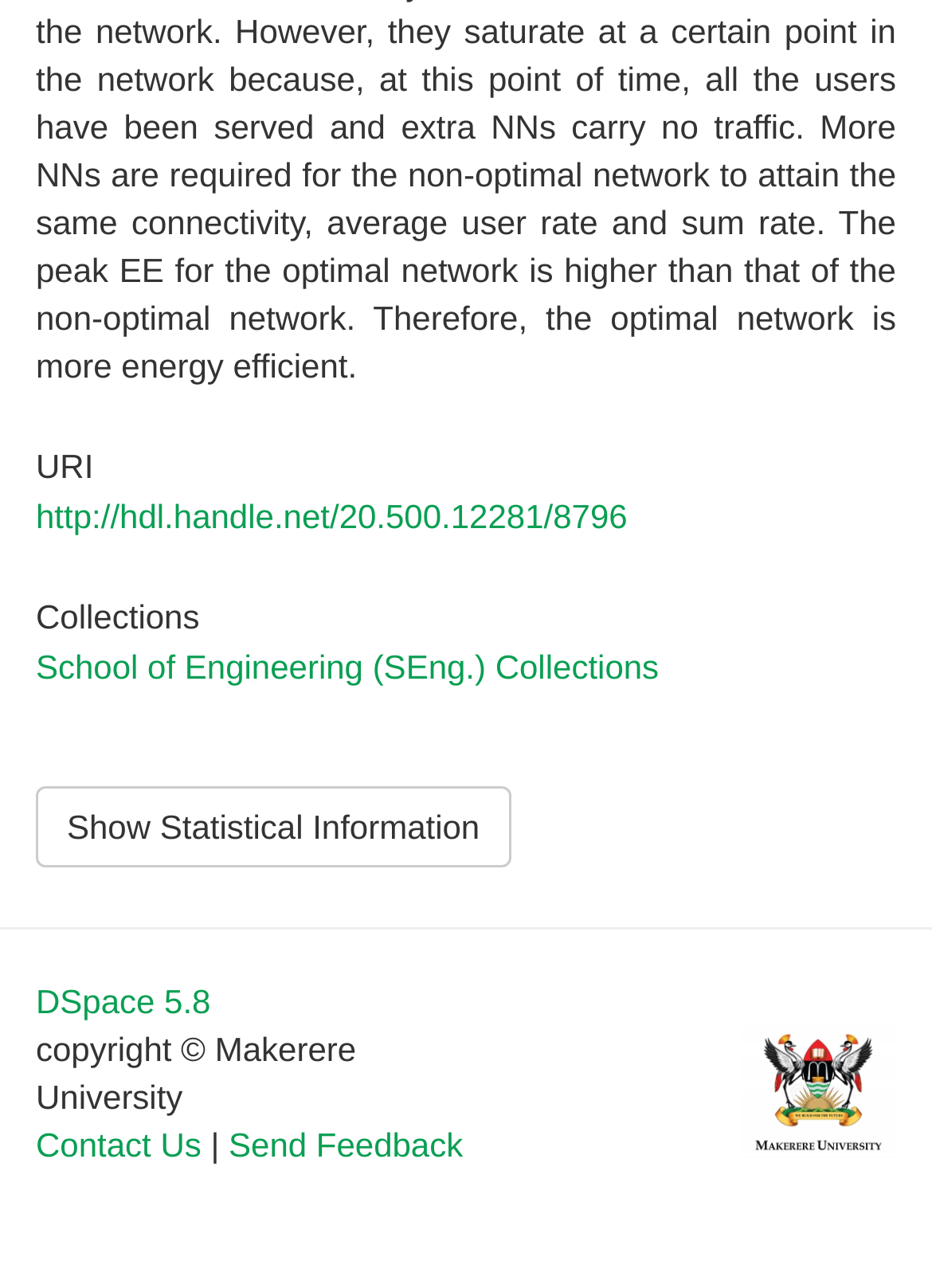Provide a short, one-word or phrase answer to the question below:
What is the purpose of the 'Show Statistical Information' link?

To show statistical information